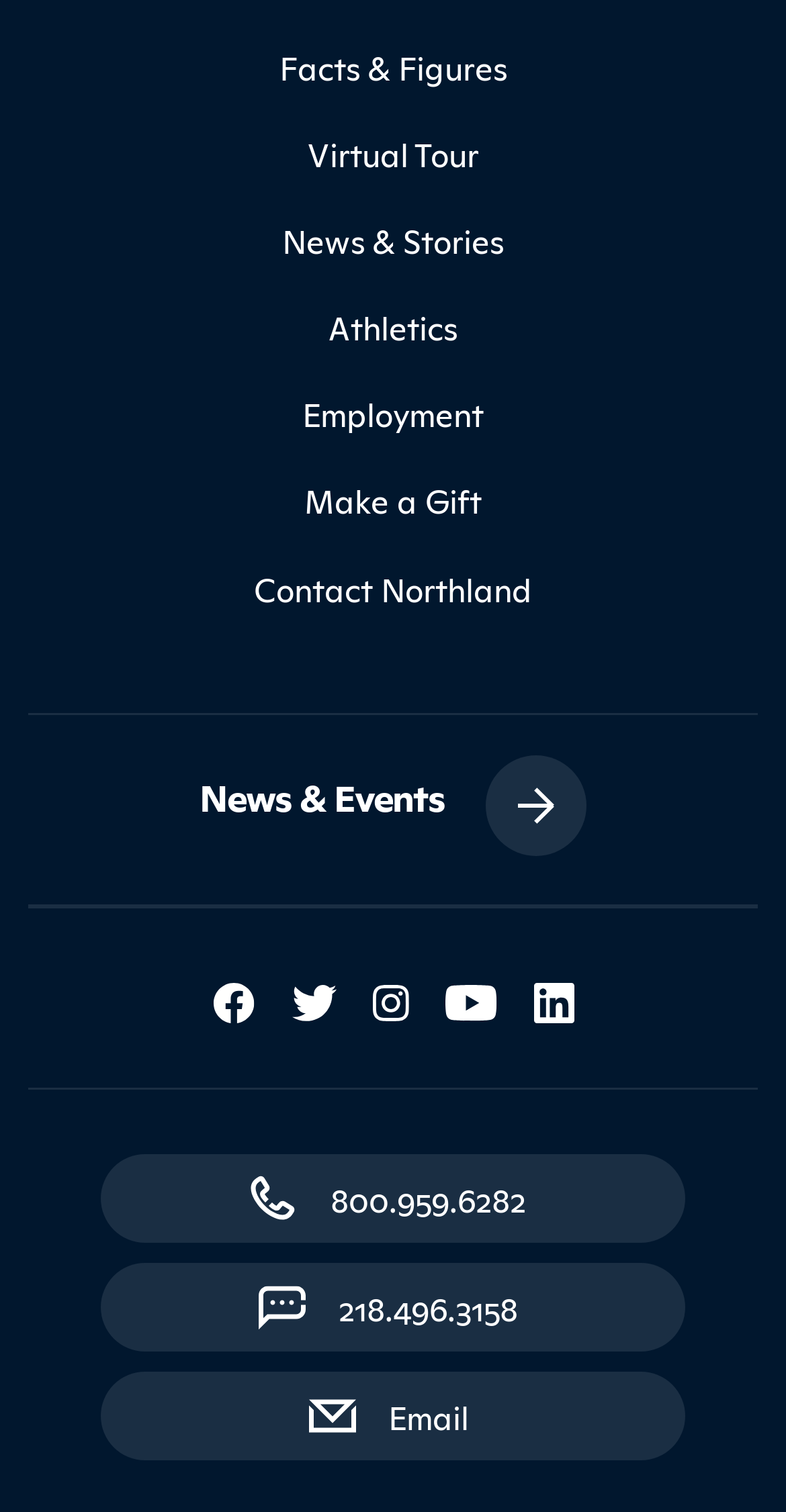Please provide a comprehensive response to the question based on the details in the image: What is the purpose of the 'Make a Gift' link?

By examining the 'Make a Gift' link, I inferred that its purpose is to allow users to donate to Northland, likely for supporting its activities or causes.